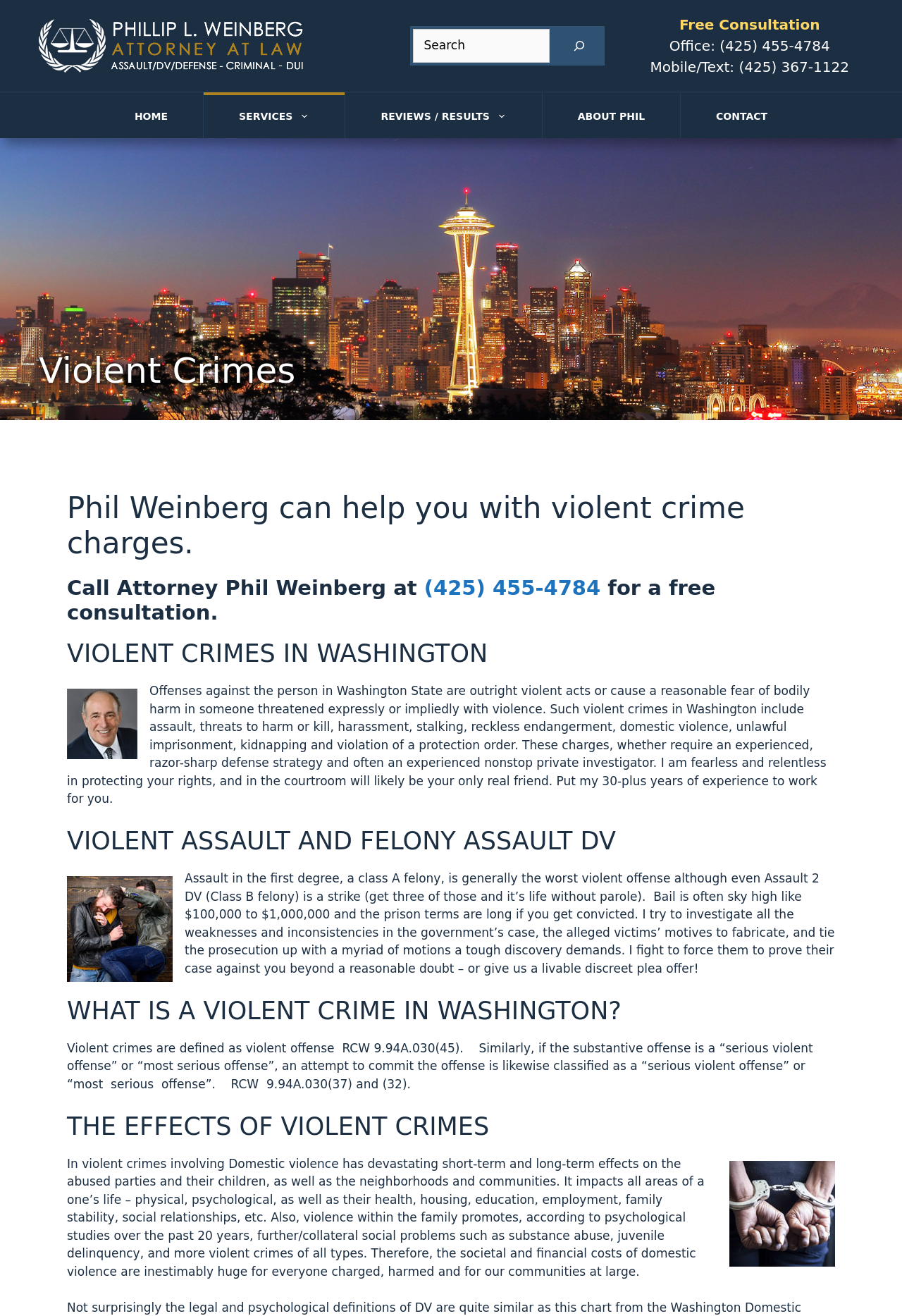Specify the bounding box coordinates of the area to click in order to execute this command: 'Search for products'. The coordinates should consist of four float numbers ranging from 0 to 1, and should be formatted as [left, top, right, bottom].

None